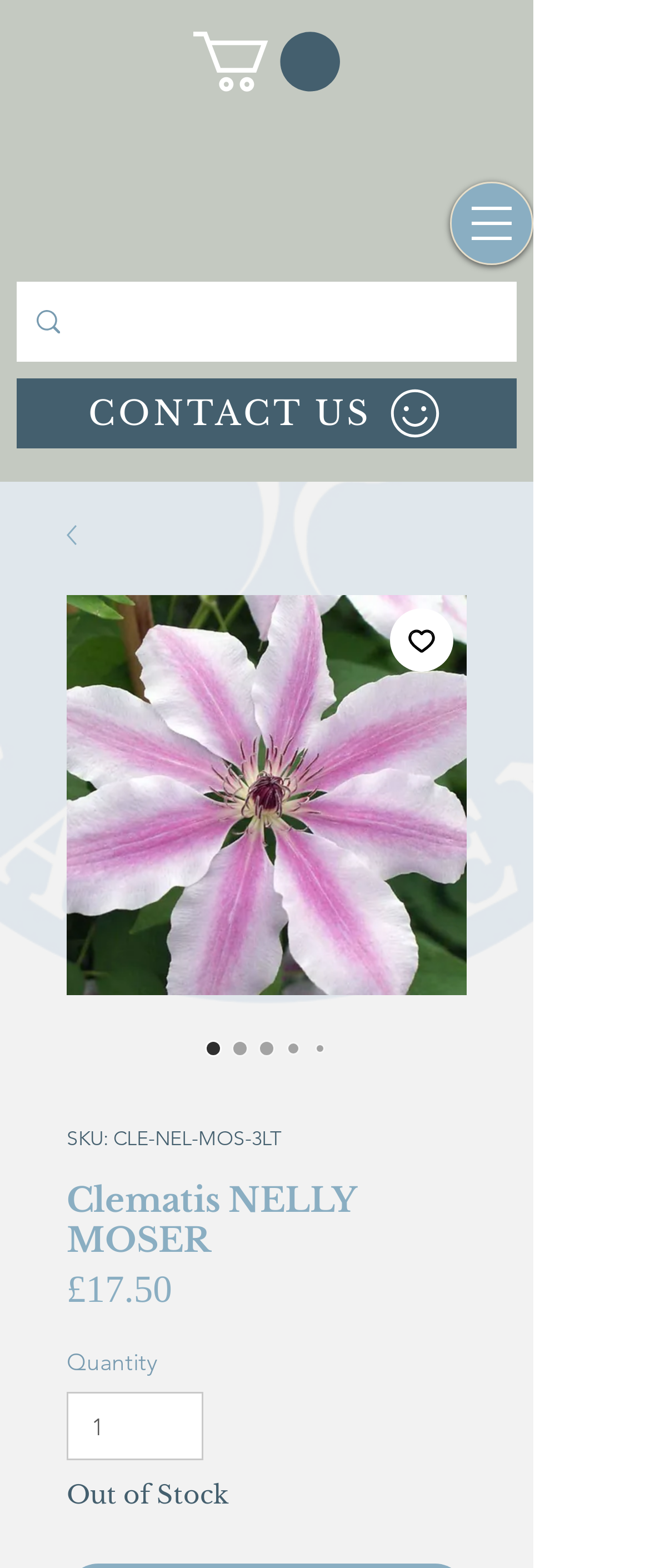Please identify the webpage's heading and generate its text content.

Clematis NELLY MOSER